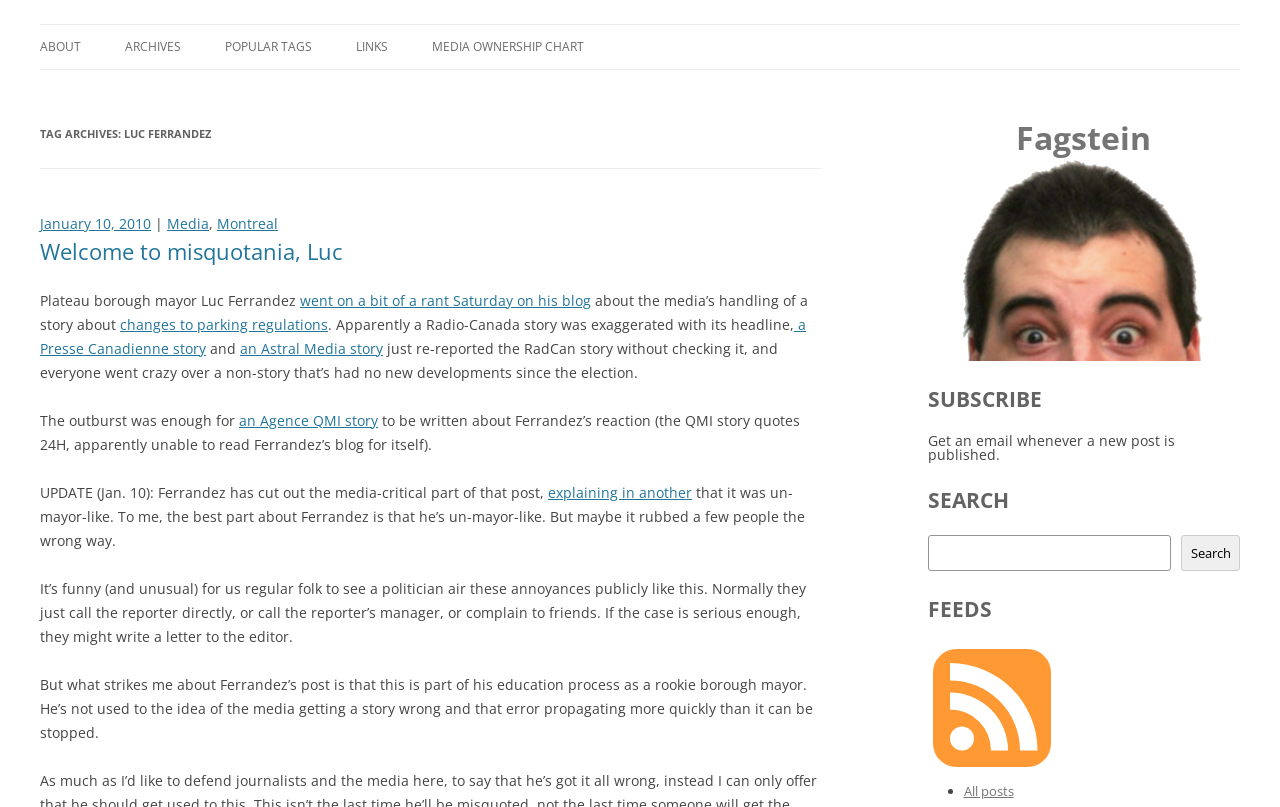Mark the bounding box of the element that matches the following description: "Popular tags".

[0.176, 0.031, 0.244, 0.086]